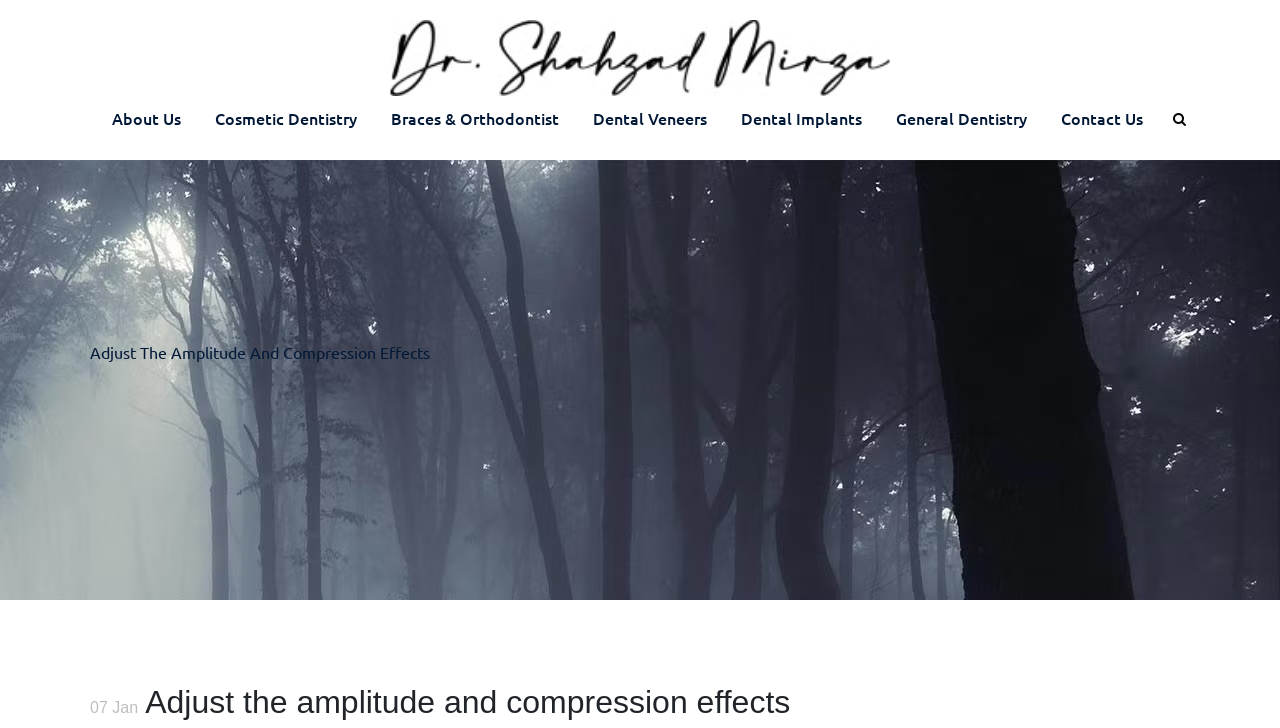Generate the main heading text from the webpage.

Adjust The Amplitude And Compression Effects